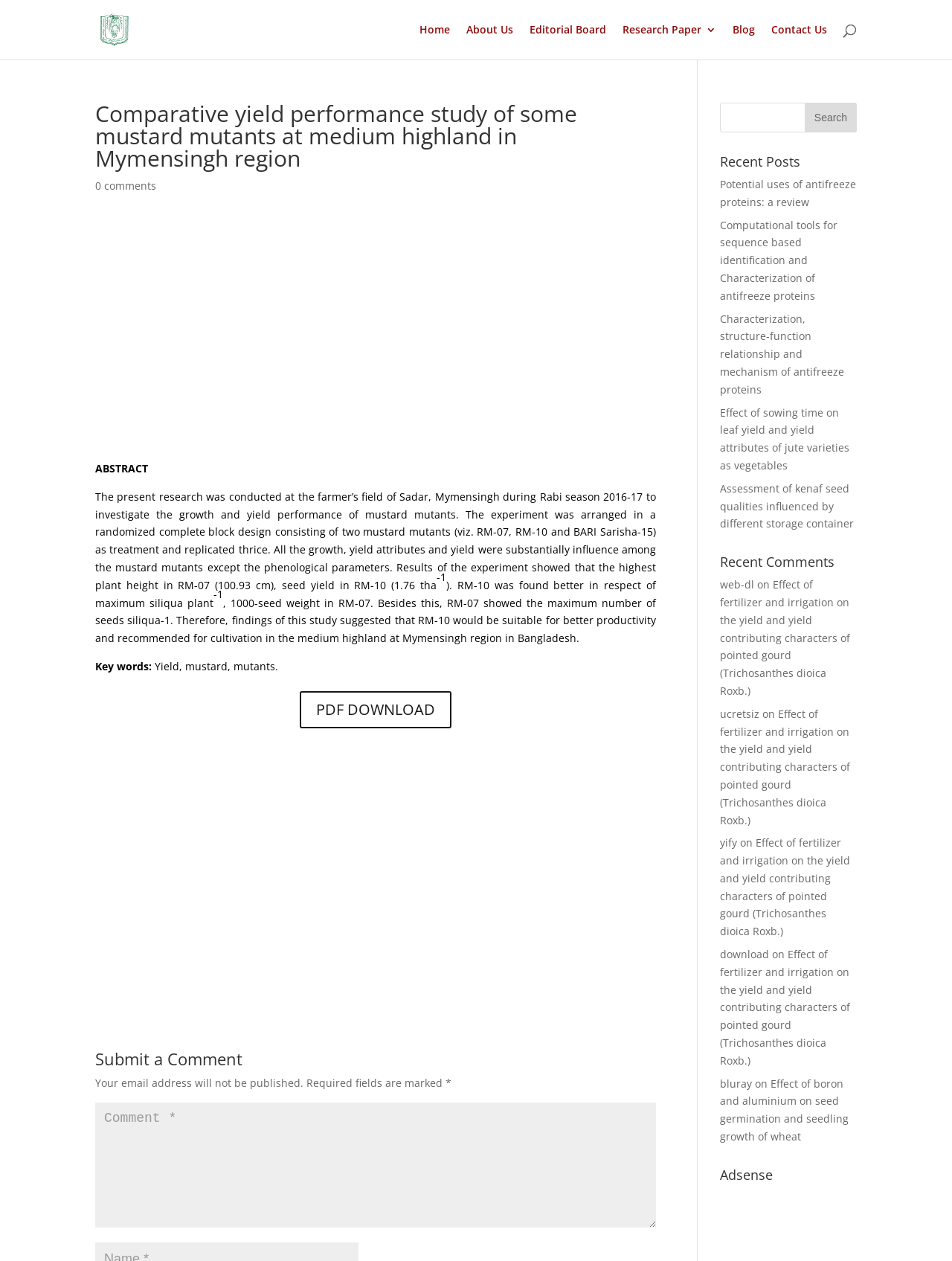Provide a one-word or short-phrase answer to the question:
What is the research about?

Mustard mutants